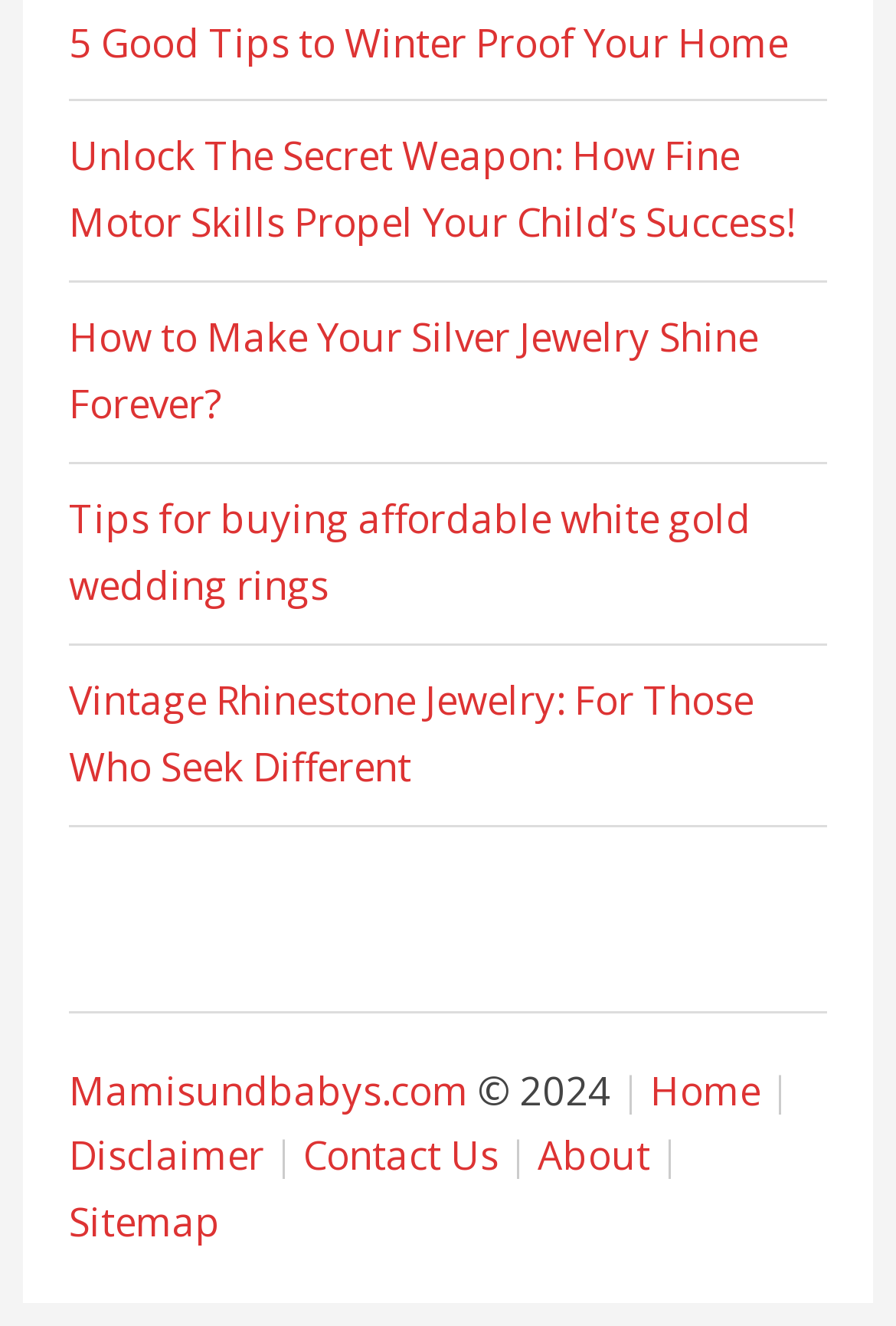Find the bounding box coordinates of the UI element according to this description: "Mamisundbabys.com".

[0.077, 0.802, 0.523, 0.842]